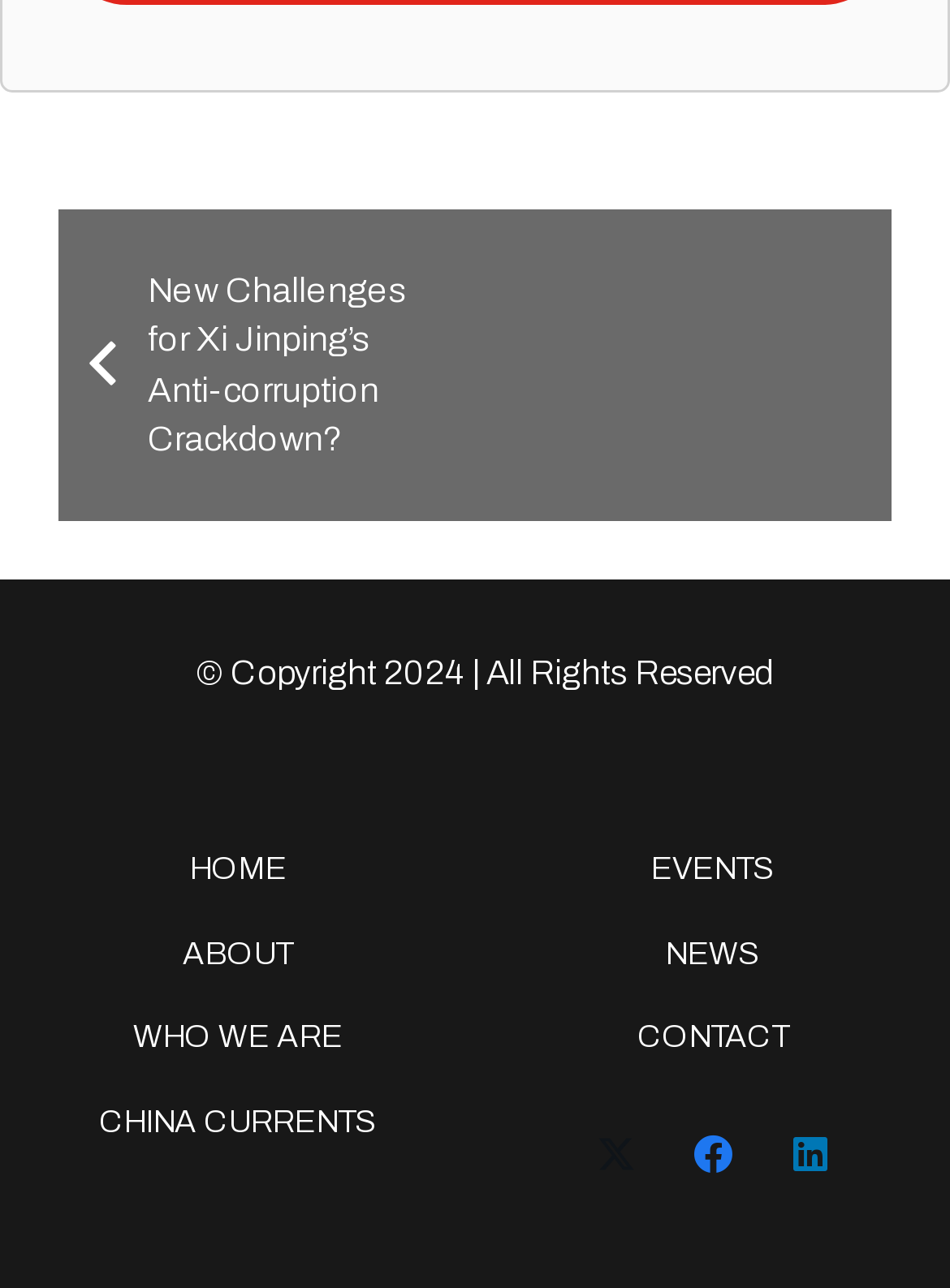Could you provide the bounding box coordinates for the portion of the screen to click to complete this instruction: "Subscribe to updates"?

None